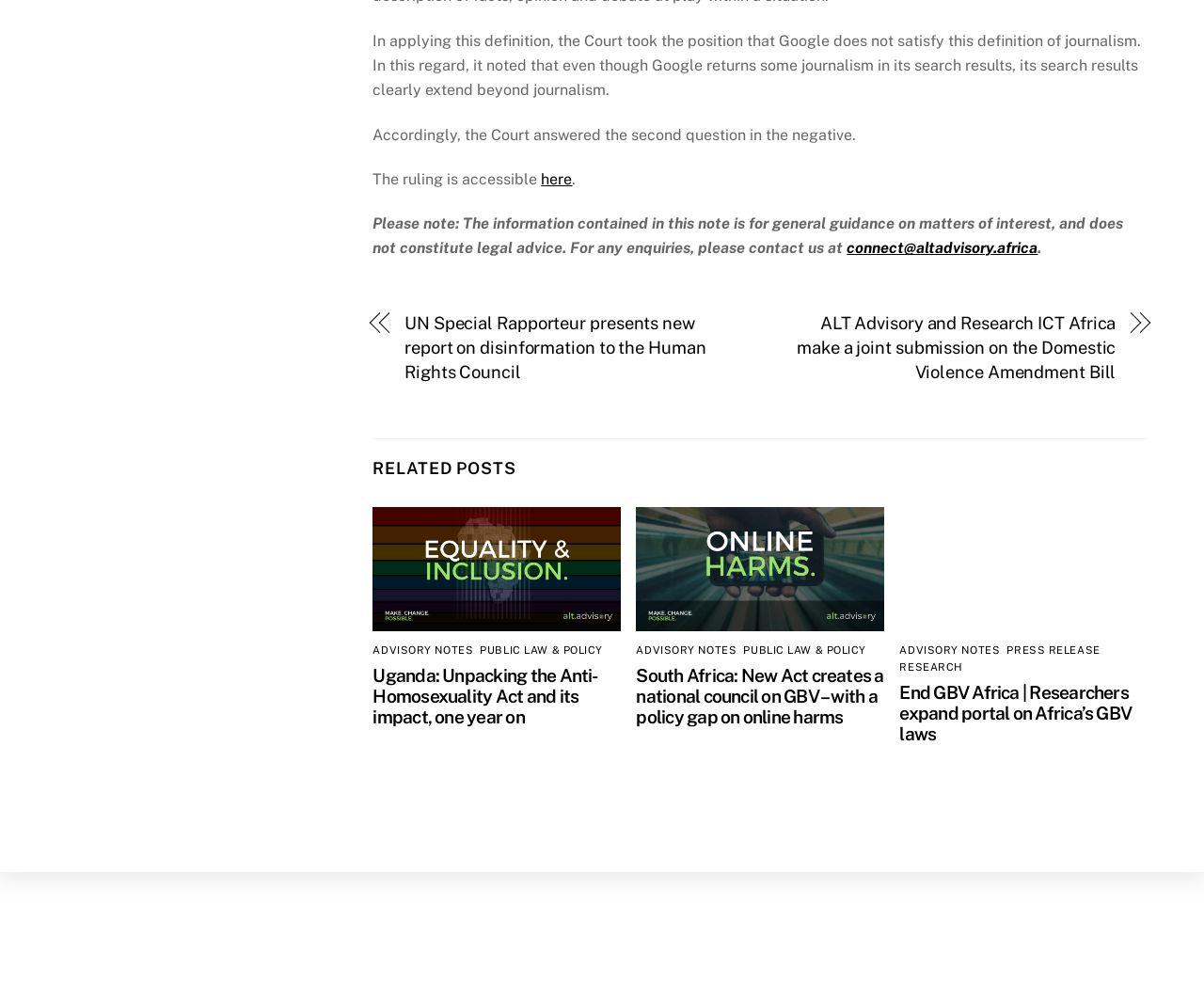Identify the coordinates of the bounding box for the element that must be clicked to accomplish the instruction: "Read the ruling accessible here".

[0.45, 0.173, 0.475, 0.191]